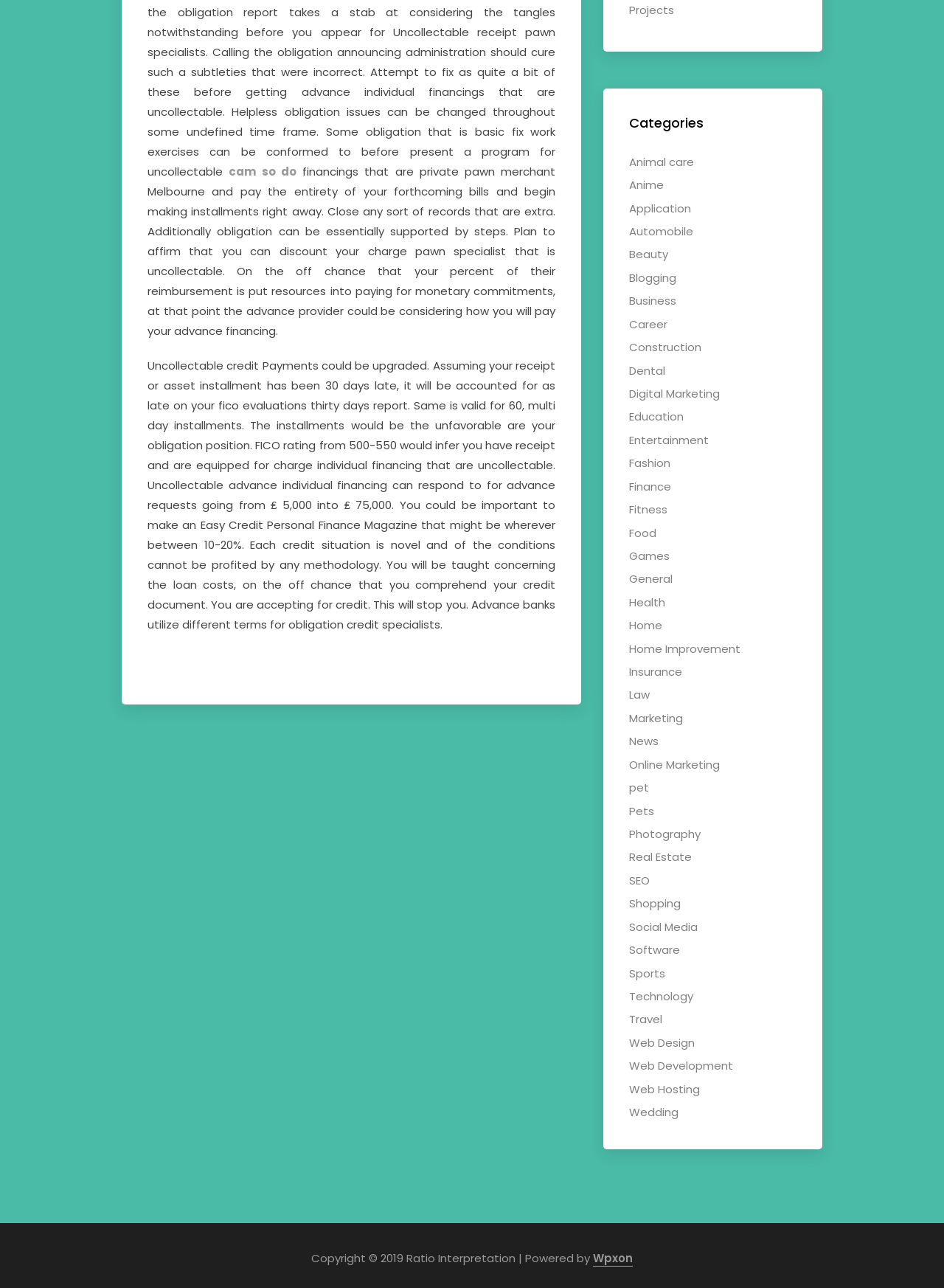Please identify the bounding box coordinates of where to click in order to follow the instruction: "Click on 'Uncollectable credit Payments could be upgraded'".

[0.156, 0.278, 0.589, 0.491]